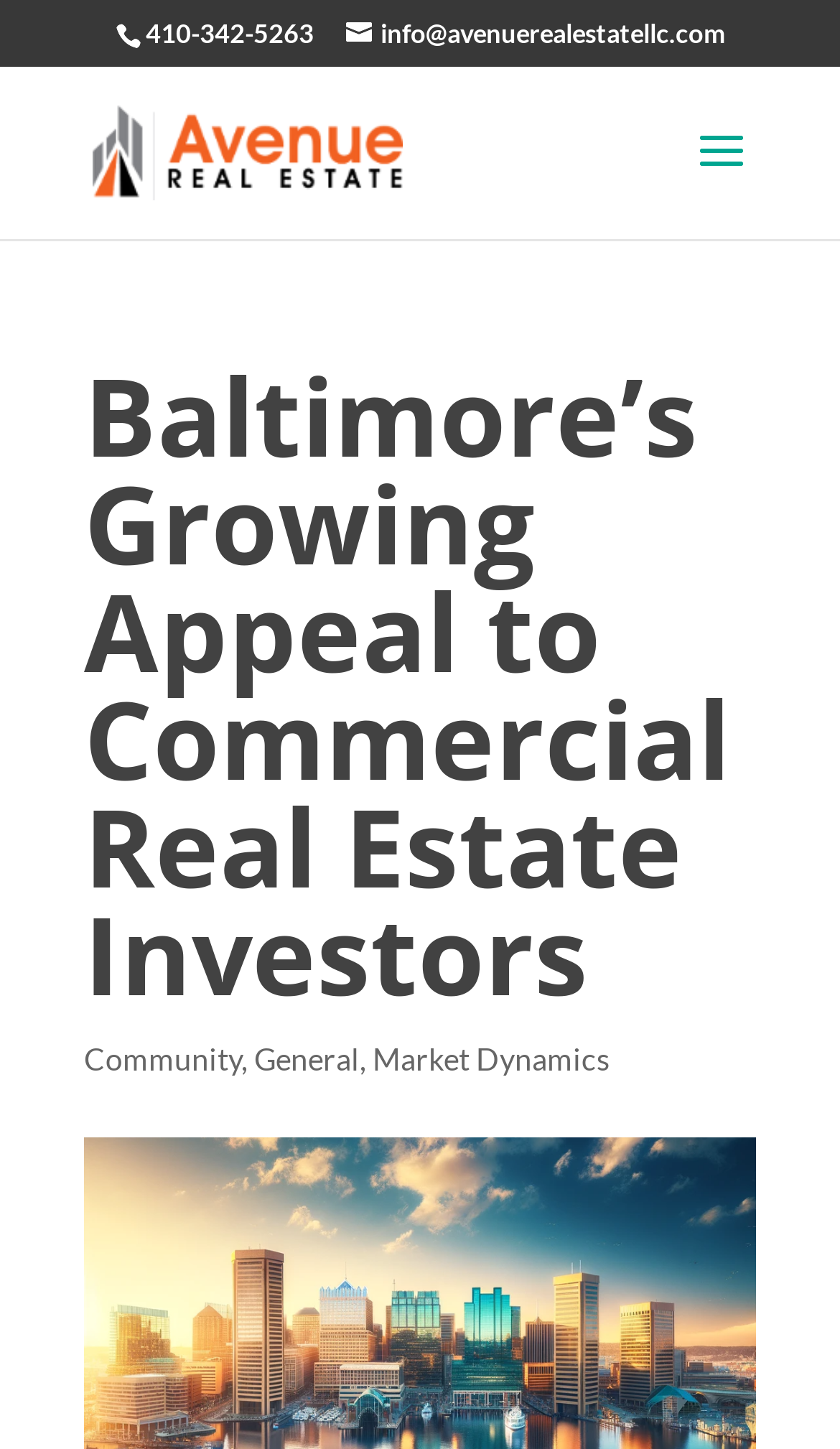Respond with a single word or short phrase to the following question: 
What is the type of the image element?

Avenue Real Estate